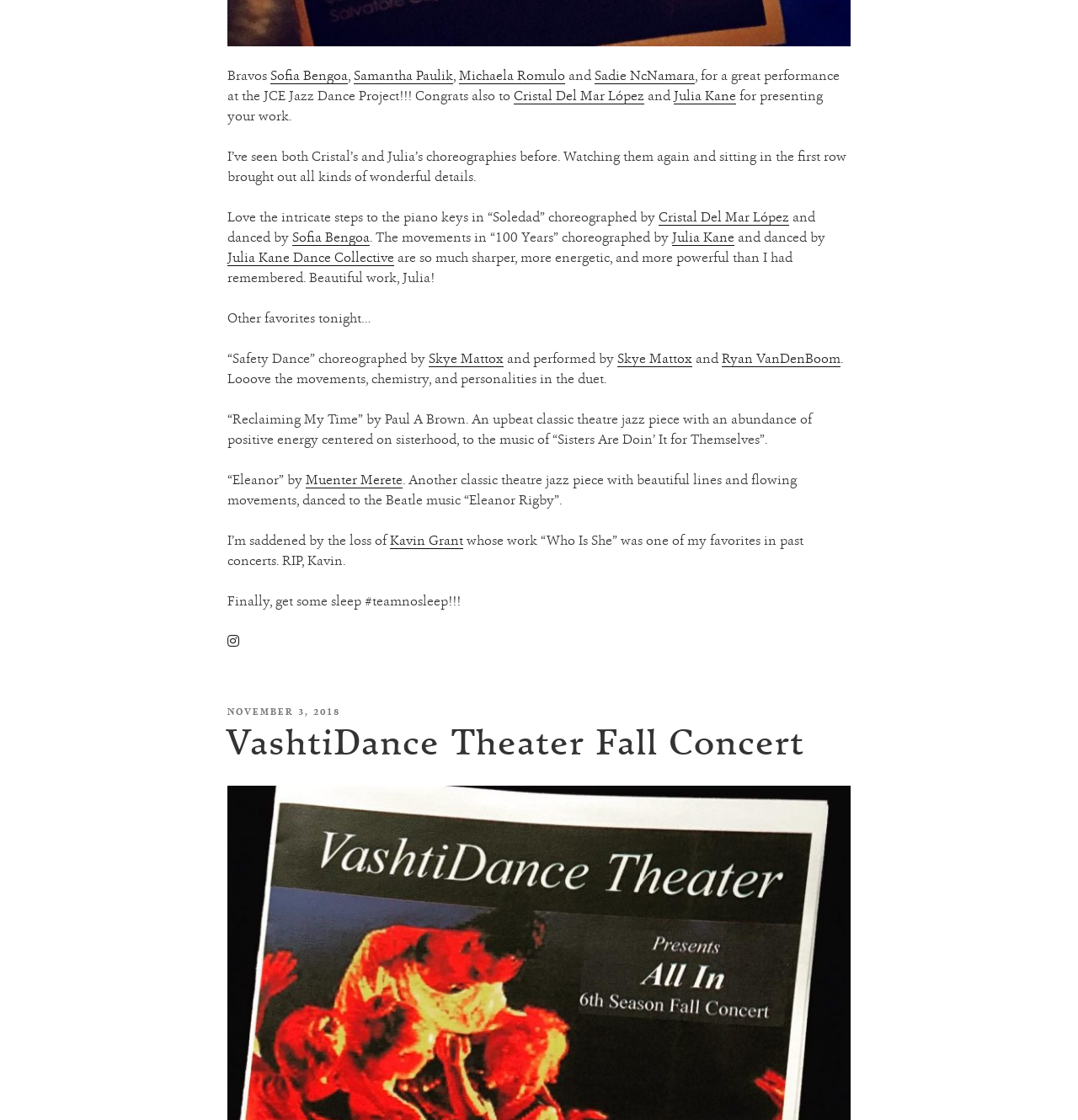Answer with a single word or phrase: 
What is the name of the first person mentioned in the text?

Sofia Bengoa